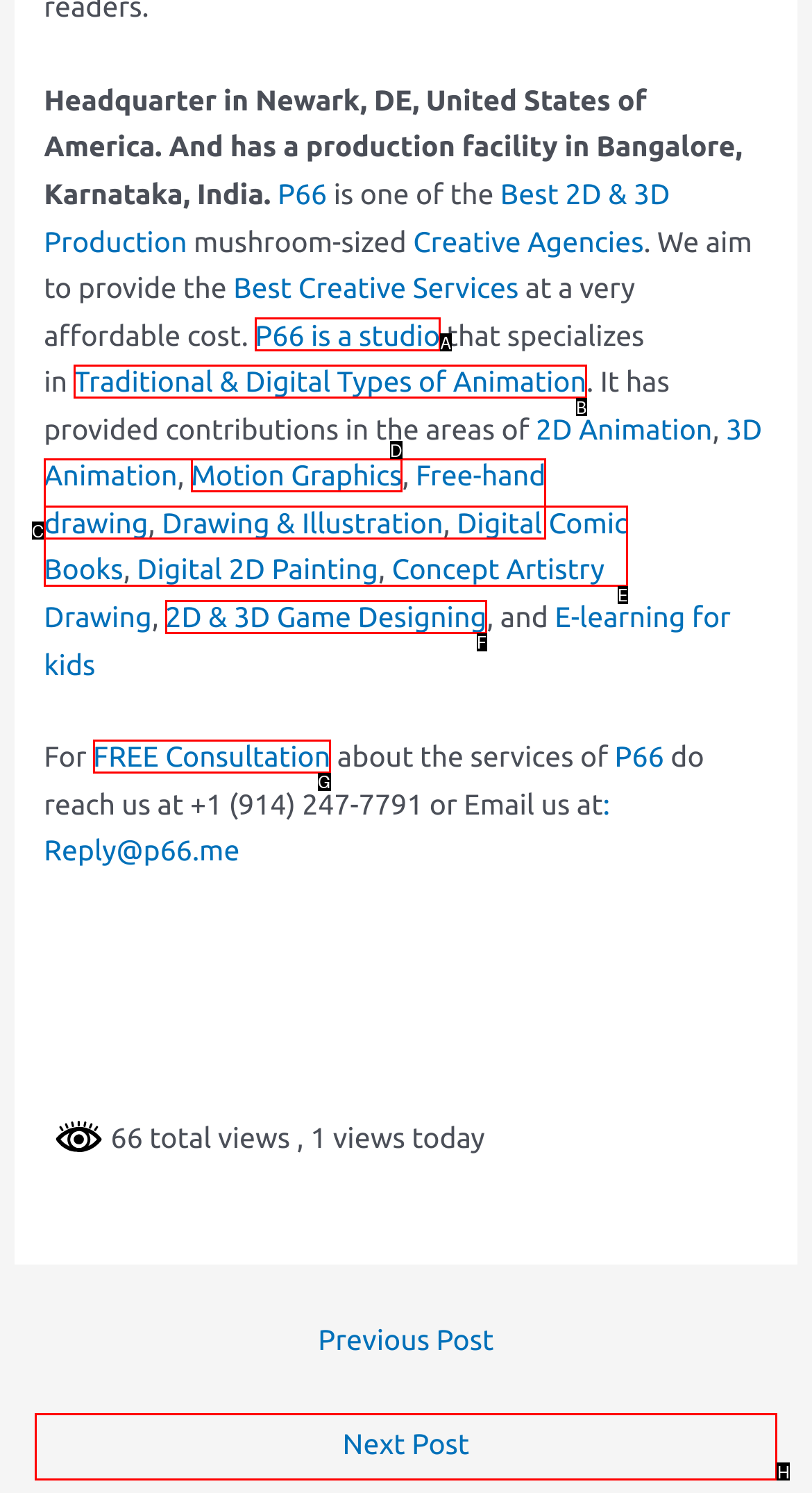Given the description: P66 is a studio
Identify the letter of the matching UI element from the options.

A